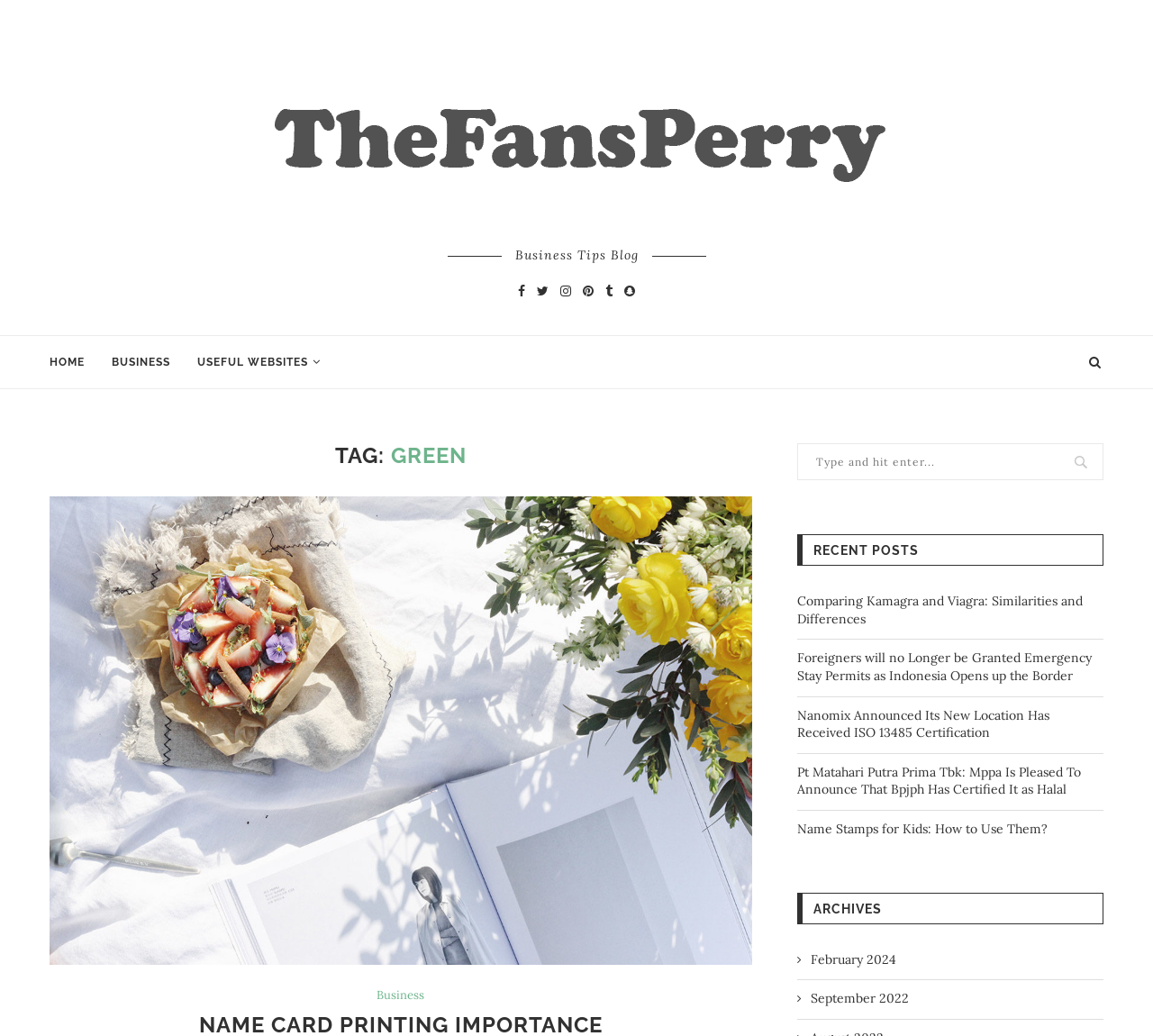Provide a thorough description of the webpage you see.

The webpage is titled "green – thefansperry" and appears to be a blog or news website. At the top, there is a link to "thefansperry" accompanied by an image, which is likely a logo. Below this, there is a heading that reads "Business Tips Blog".

To the right of the heading, there are several social media links, represented by icons. Below these icons, there is a table with several links, including "HOME", "BUSINESS", and "USEFUL WEBSITES". There is also a search bar at the bottom right of this table.

On the left side of the page, there is a section with a heading that reads "TAG: GREEN". Below this, there is a link with an image, which appears to be a featured article or post. There is also a link to "Business" at the bottom of this section.

On the right side of the page, there are two complementary sections. The top section contains a search bar and a heading that reads "RECENT POSTS". Below this, there are several links to recent articles, including "Comparing Kamagra and Viagra: Similarities and Differences", "Foreigners will no Longer be Granted Emergency Stay Permits as Indonesia Opens up the Border", and several others.

The bottom section on the right side of the page contains a heading that reads "ARCHIVES". Below this, there are links to archived posts, organized by month and year, including February 2024 and September 2022.